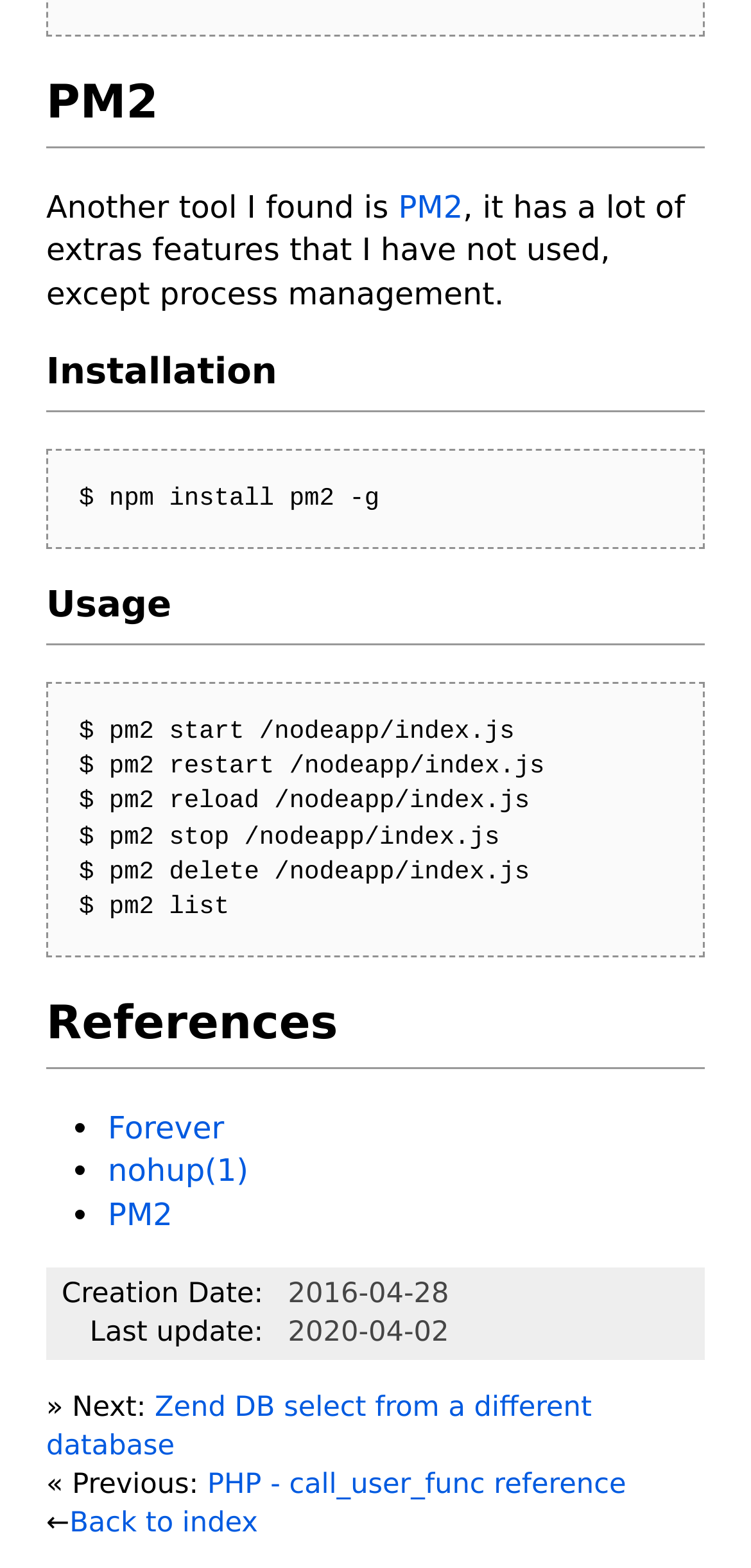Please give a one-word or short phrase response to the following question: 
What are the commands to start and stop PM2?

pm2 start and pm2 stop